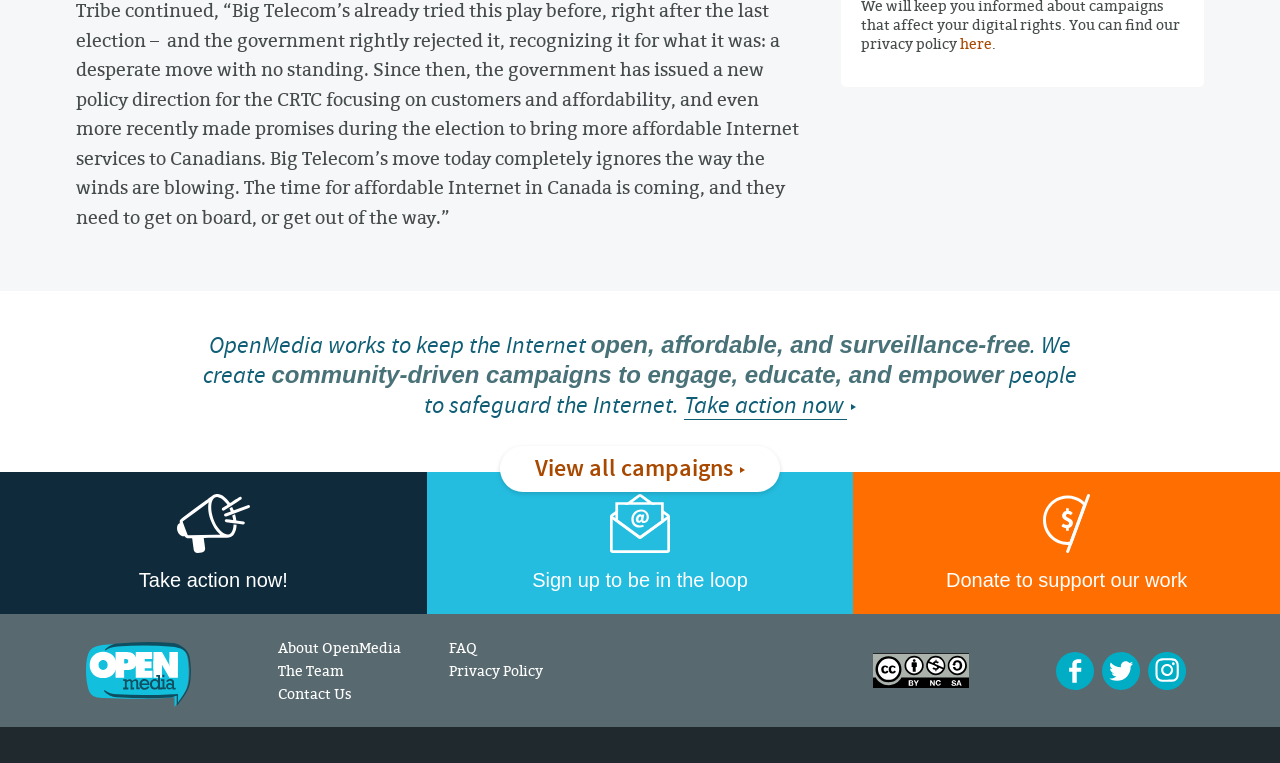What type of license is used by OpenMedia?
Please respond to the question with as much detail as possible.

The link 'Creative Commons License' at the bottom of the page indicates that OpenMedia uses a Creative Commons License.